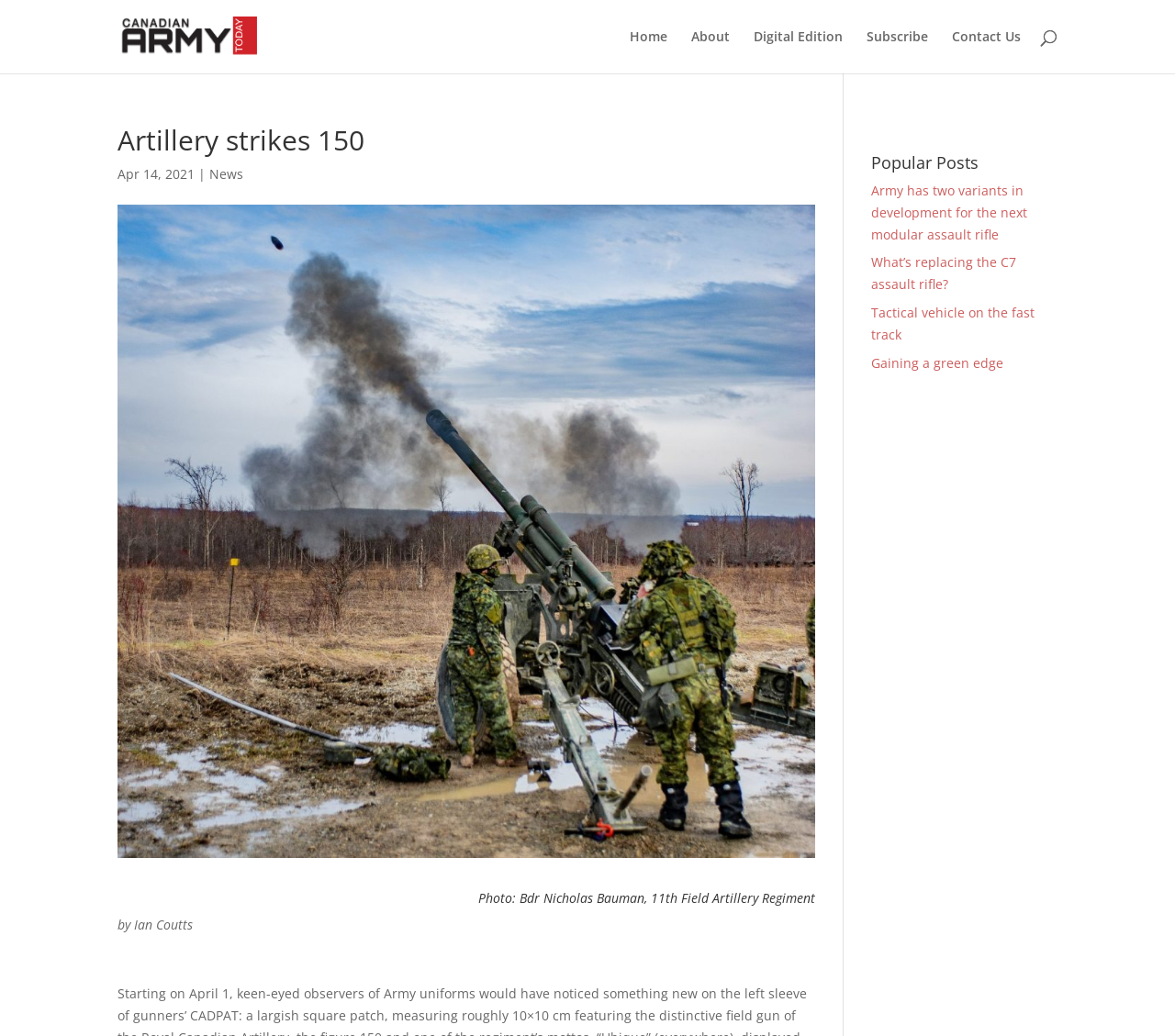Provide the bounding box coordinates of the HTML element described by the text: "Gaining a green edge".

[0.741, 0.342, 0.854, 0.358]